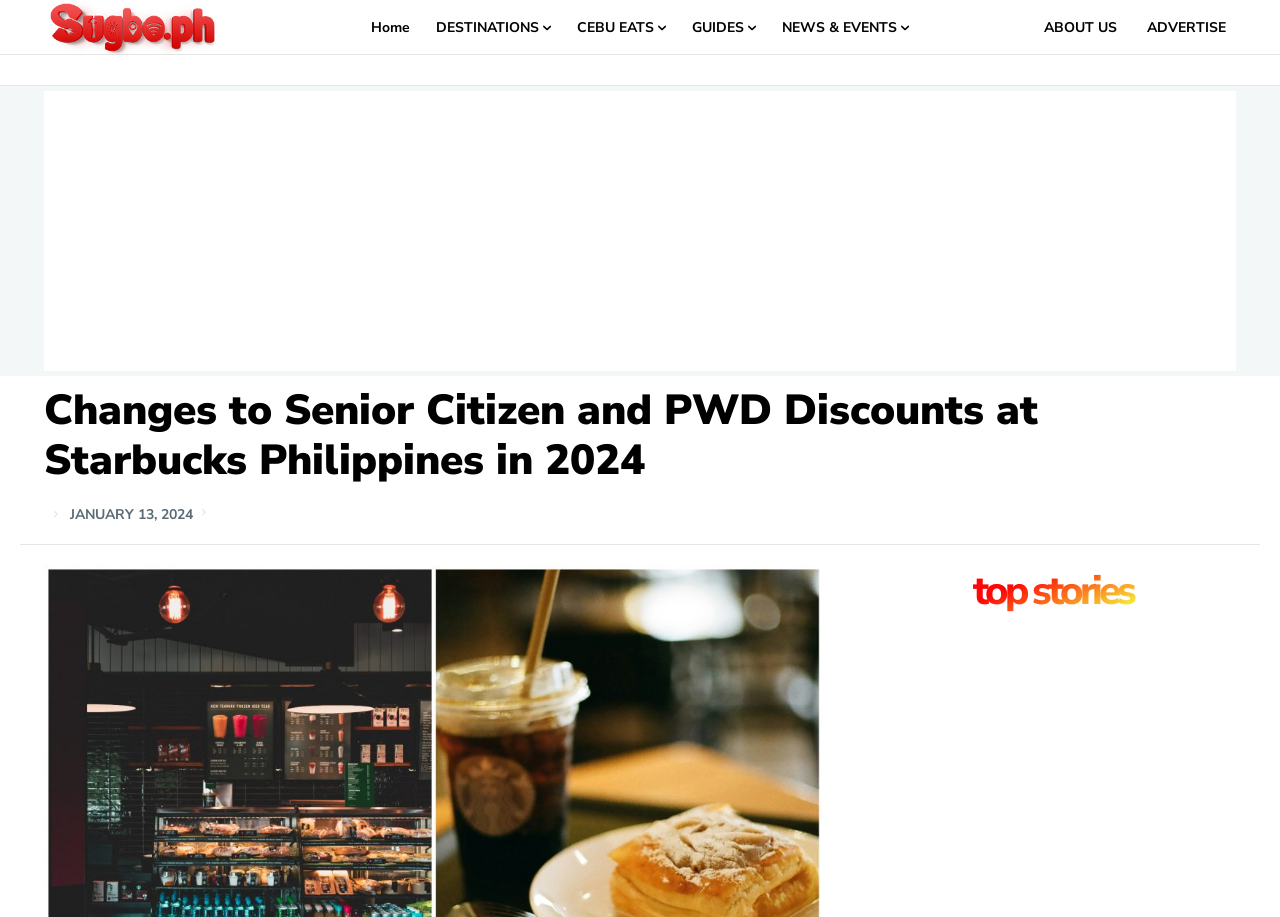Please specify the bounding box coordinates of the clickable section necessary to execute the following command: "check top stories".

[0.68, 0.605, 0.966, 0.677]